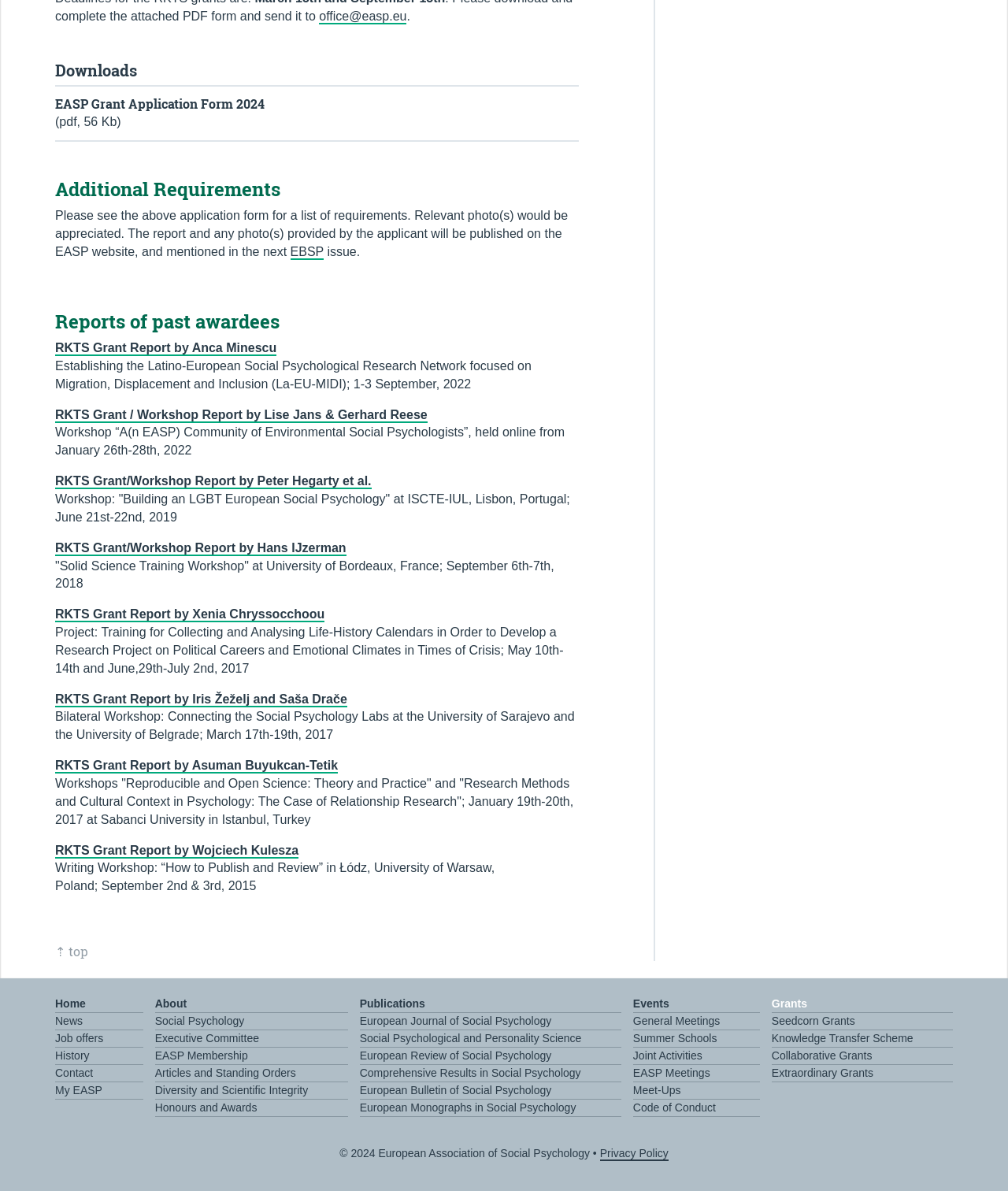Use a single word or phrase to answer the following:
What is the email address provided on the webpage?

office@easp.eu